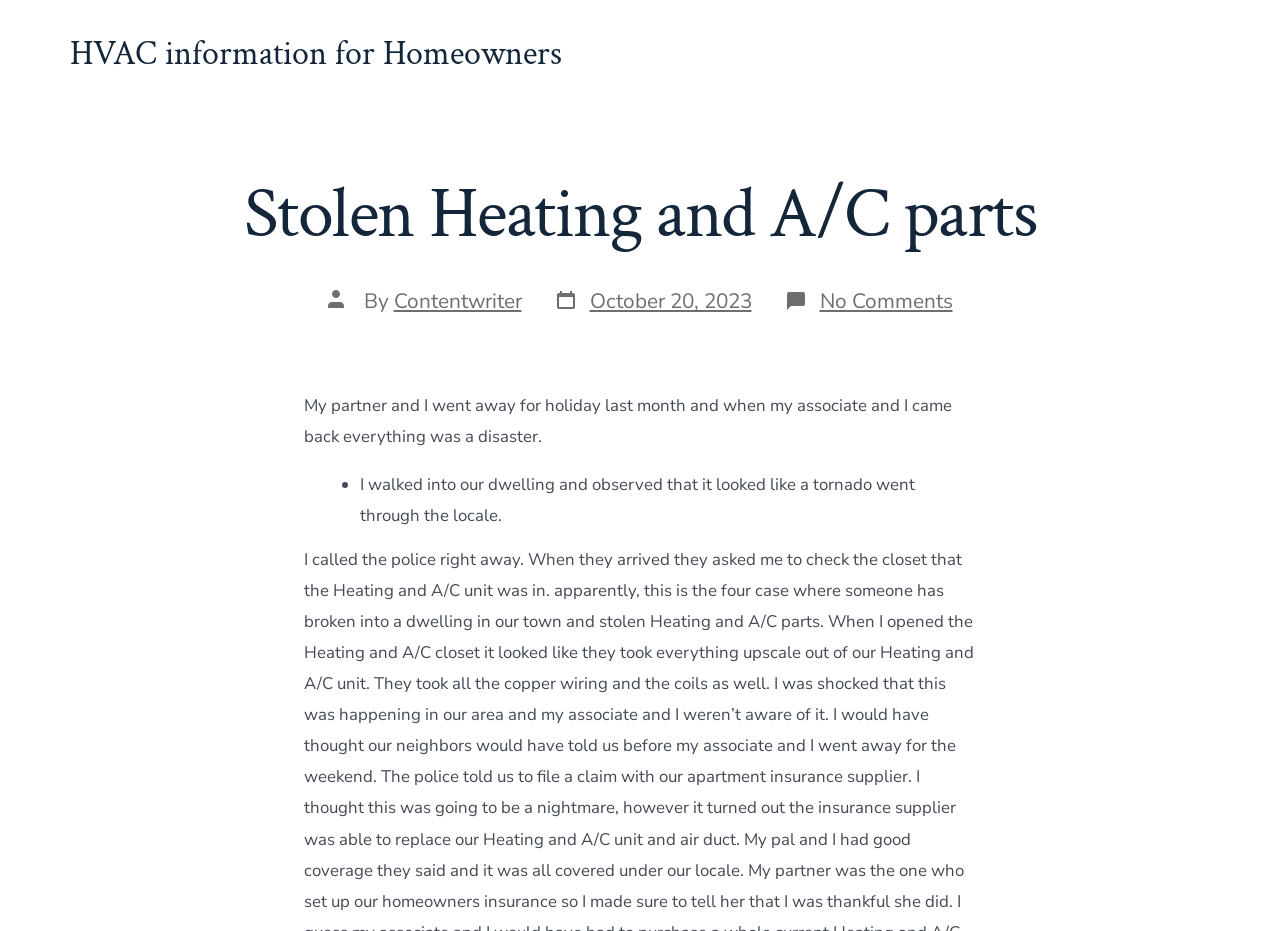Locate the UI element described as follows: "Contentwriter". Return the bounding box coordinates as four float numbers between 0 and 1 in the order [left, top, right, bottom].

[0.307, 0.309, 0.407, 0.339]